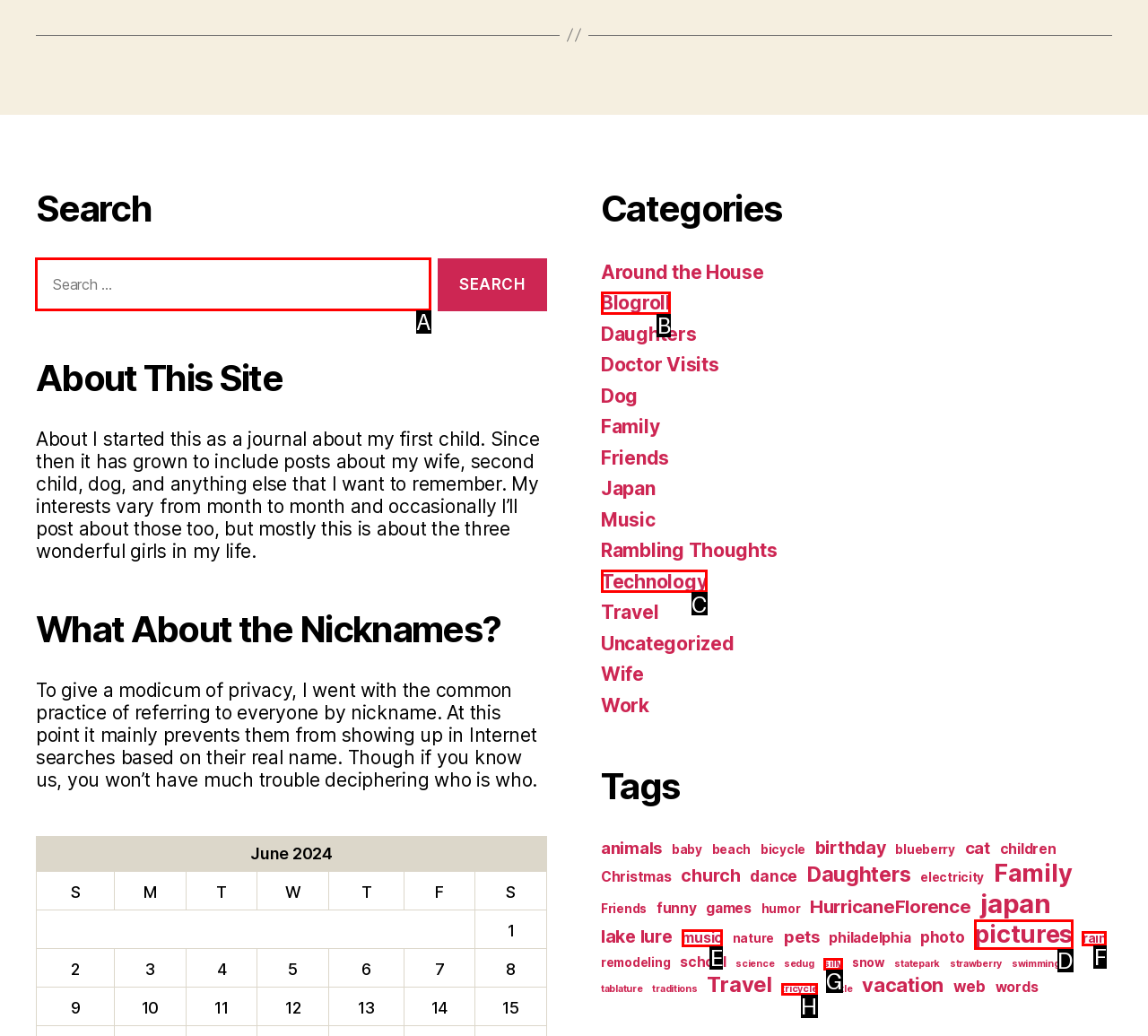Identify the letter of the UI element needed to carry out the task: Search for something
Reply with the letter of the chosen option.

A